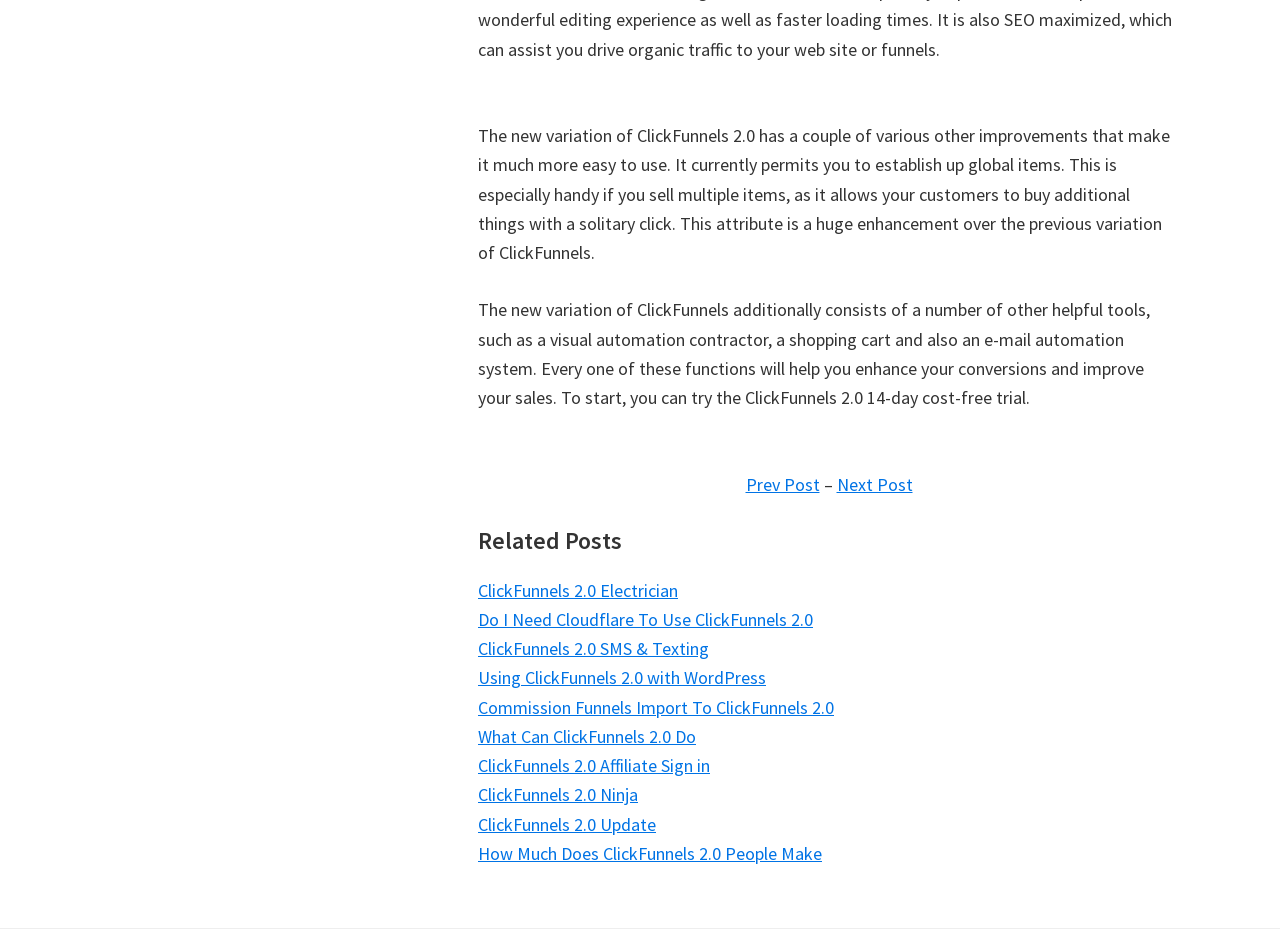What is the main topic of this webpage?
Give a thorough and detailed response to the question.

The main topic of this webpage is ClickFunnels 2.0, which can be inferred from the multiple mentions of ClickFunnels 2.0 in the static text elements, including the description of its new features and improvements.